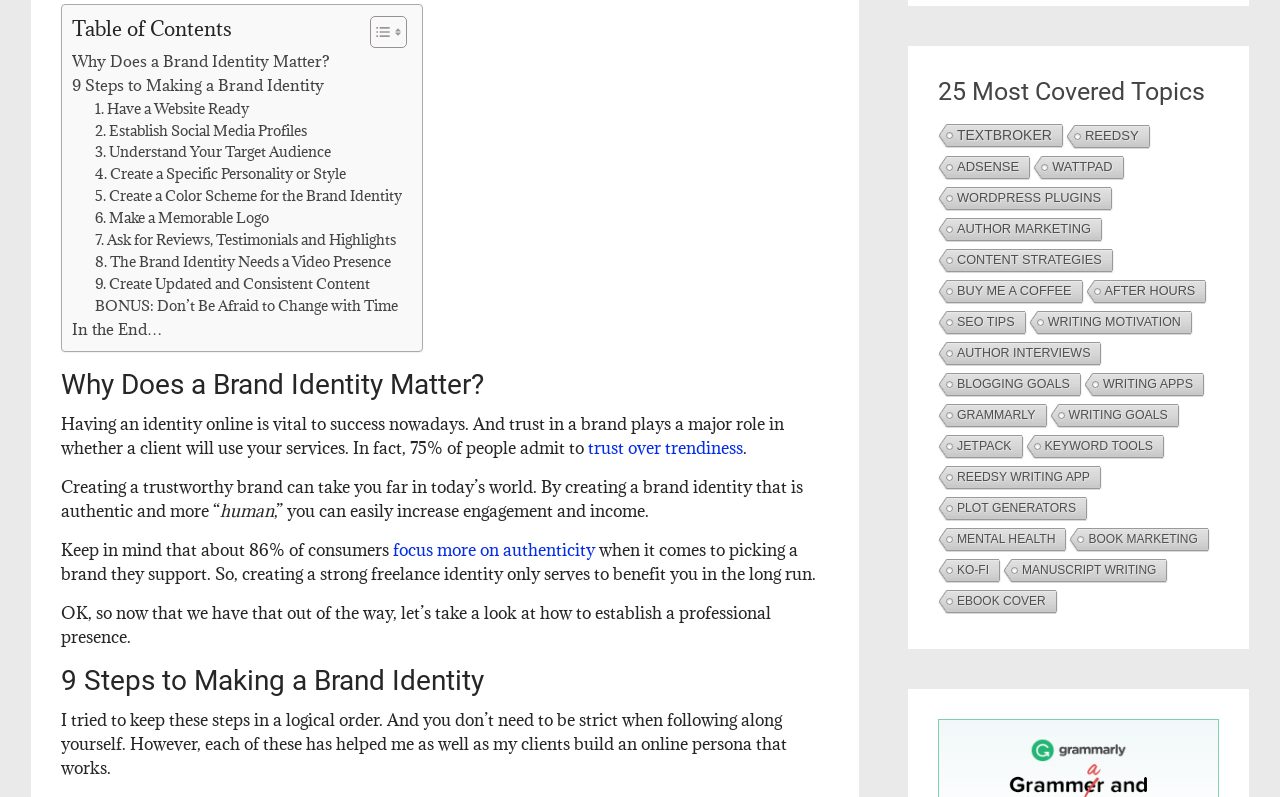Point out the bounding box coordinates of the section to click in order to follow this instruction: "Click the 'Find A Doctor' link".

None